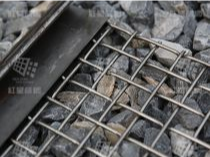Reply to the question with a brief word or phrase: What is the screen used for?

filtration and support